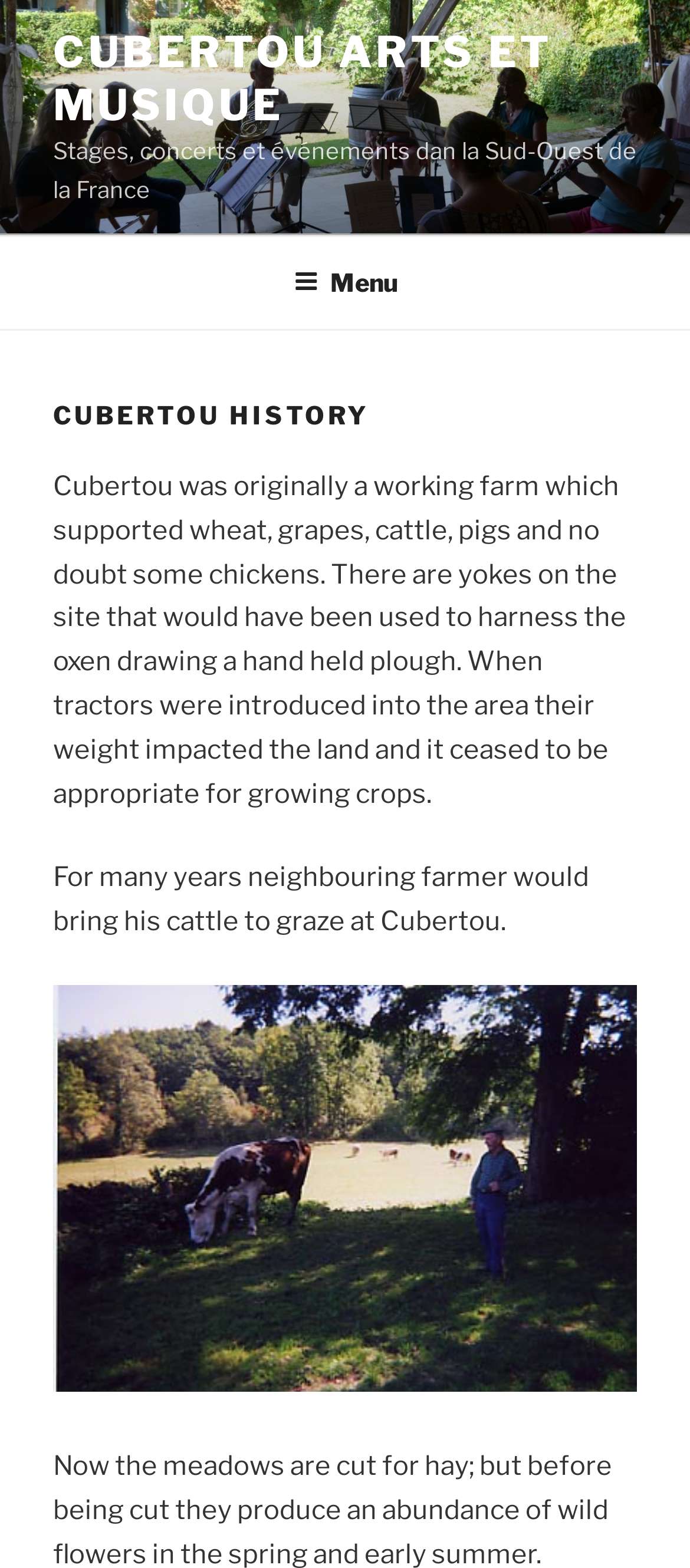Given the description of the UI element: "Cubertou Arts et Musique", predict the bounding box coordinates in the form of [left, top, right, bottom], with each value being a float between 0 and 1.

[0.077, 0.017, 0.802, 0.083]